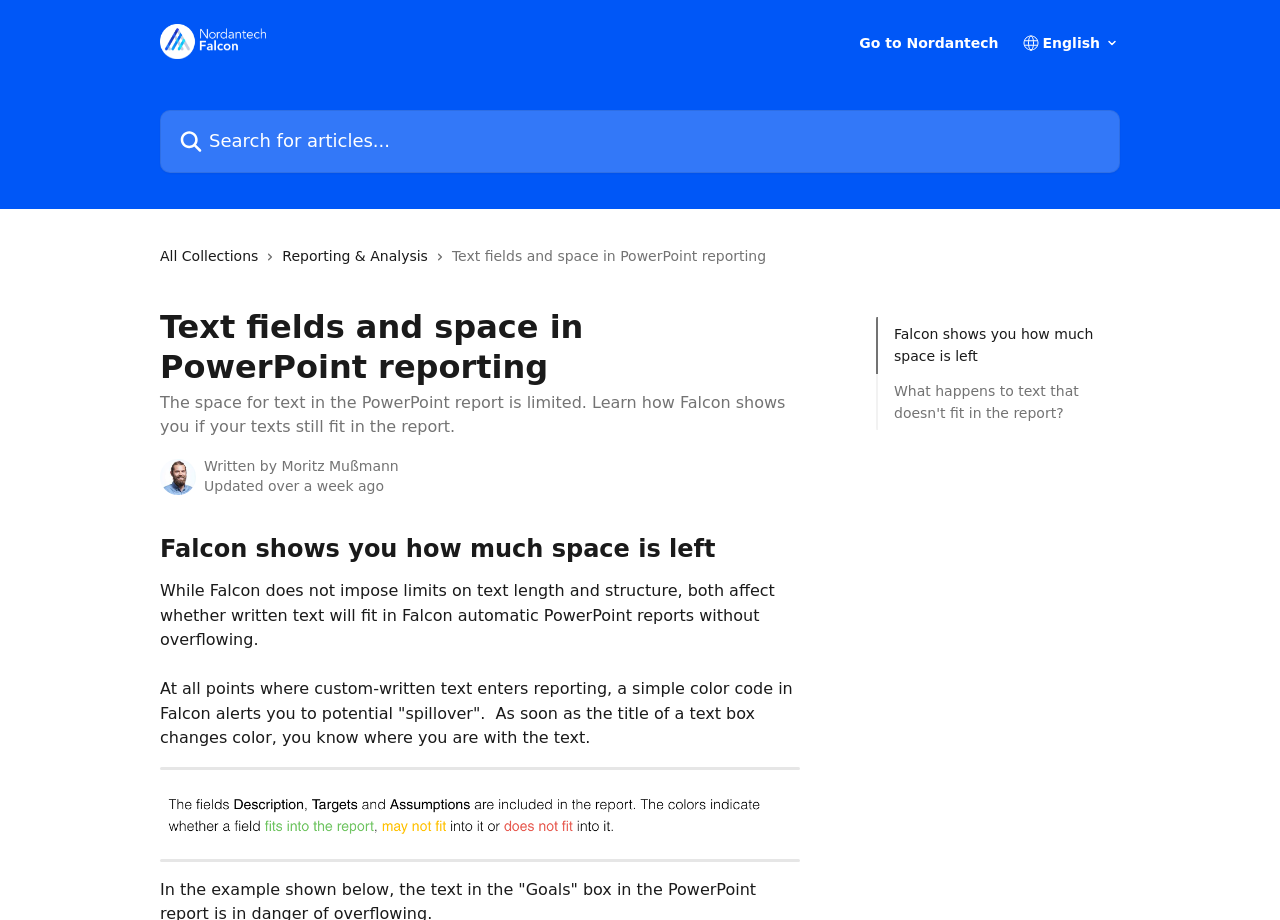Kindly determine the bounding box coordinates for the area that needs to be clicked to execute this instruction: "view Call For Papers".

None